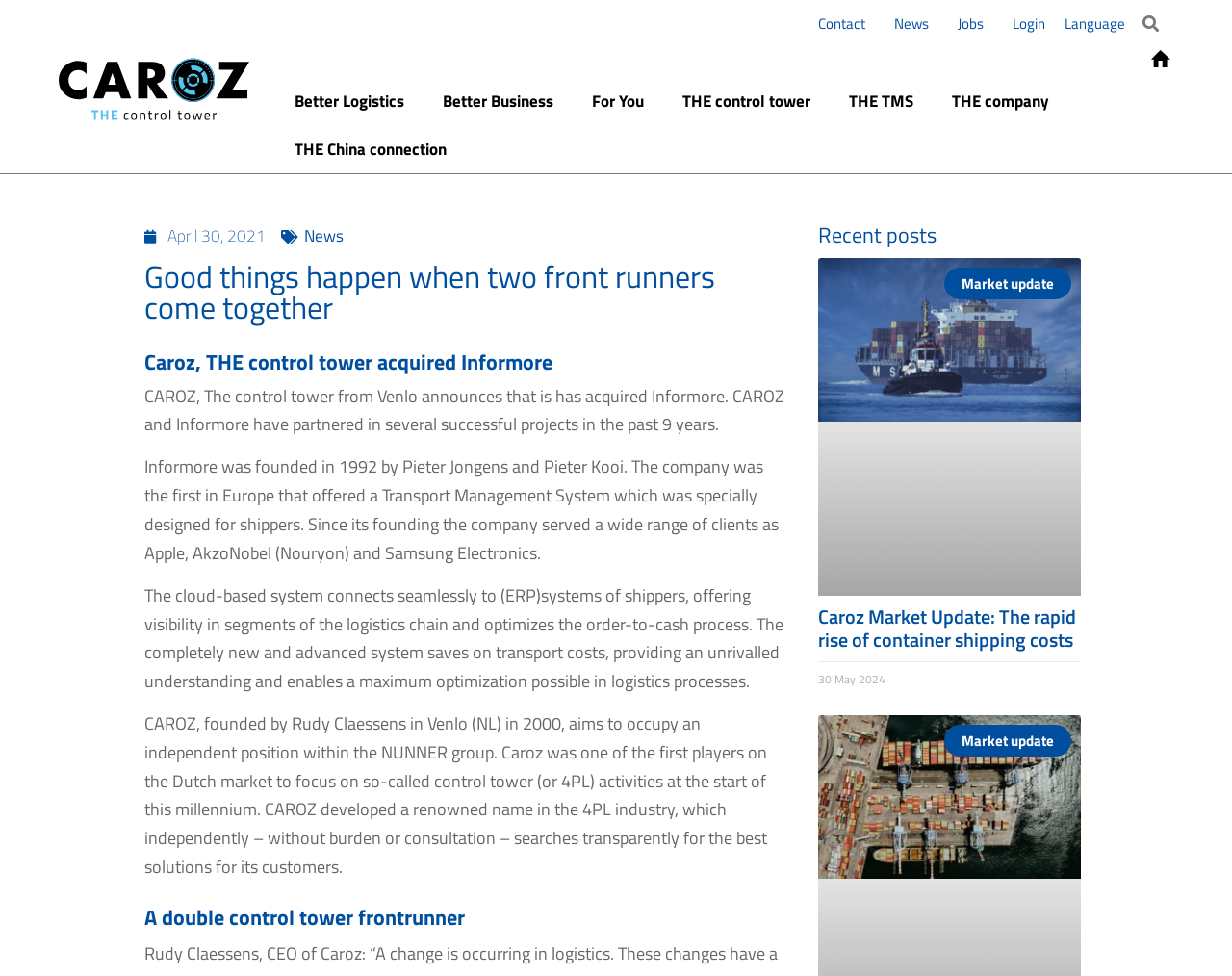What is the name of the founder of Caroz?
Provide a detailed and well-explained answer to the question.

I found the name of the founder of Caroz by reading the text in the article which states 'CAROZ, founded by Rudy Claessens in Venlo (NL) in 2000, aims to occupy an independent position within the NUNNER group.'